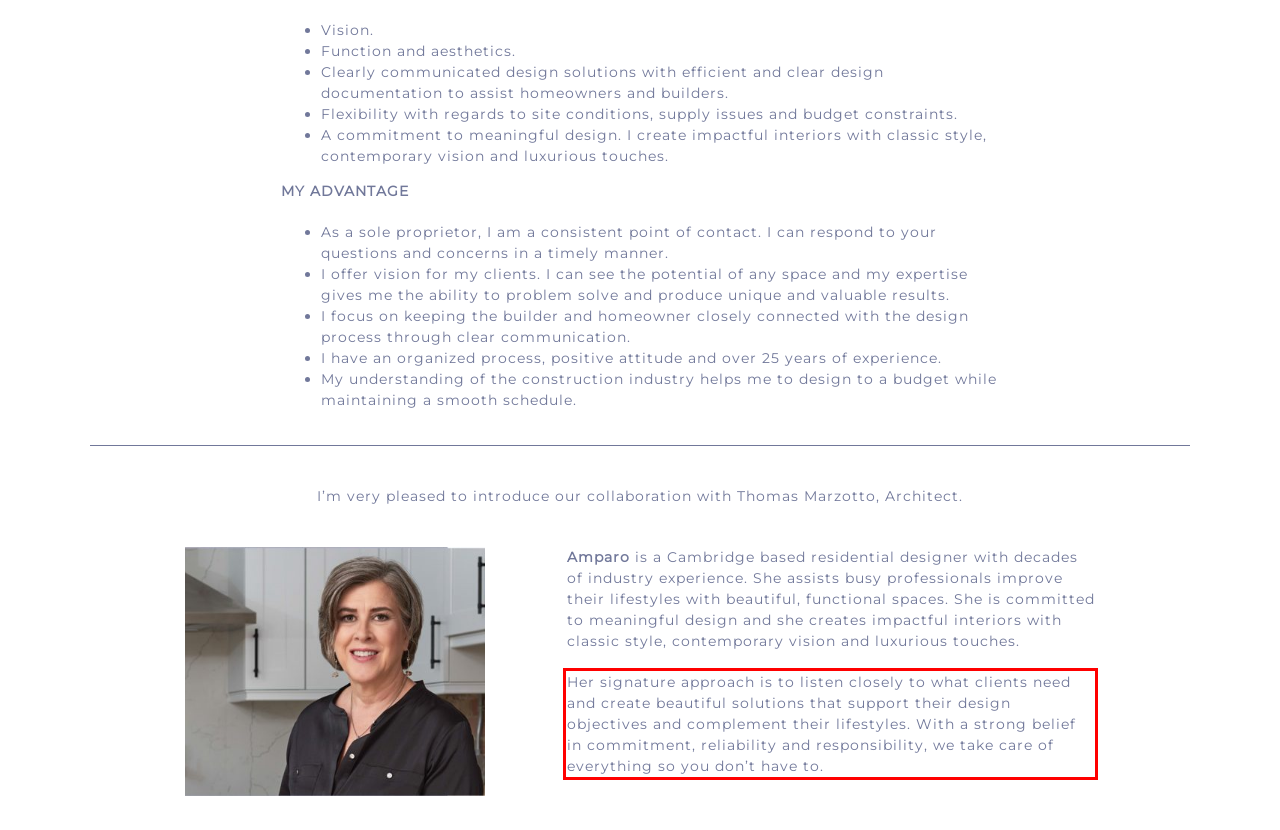Analyze the screenshot of the webpage and extract the text from the UI element that is inside the red bounding box.

Her signature approach is to listen closely to what clients need and create beautiful solutions that support their design objectives and complement their lifestyles. With a strong belief in commitment, reliability and responsibility, we take care of everything so you don’t have to.